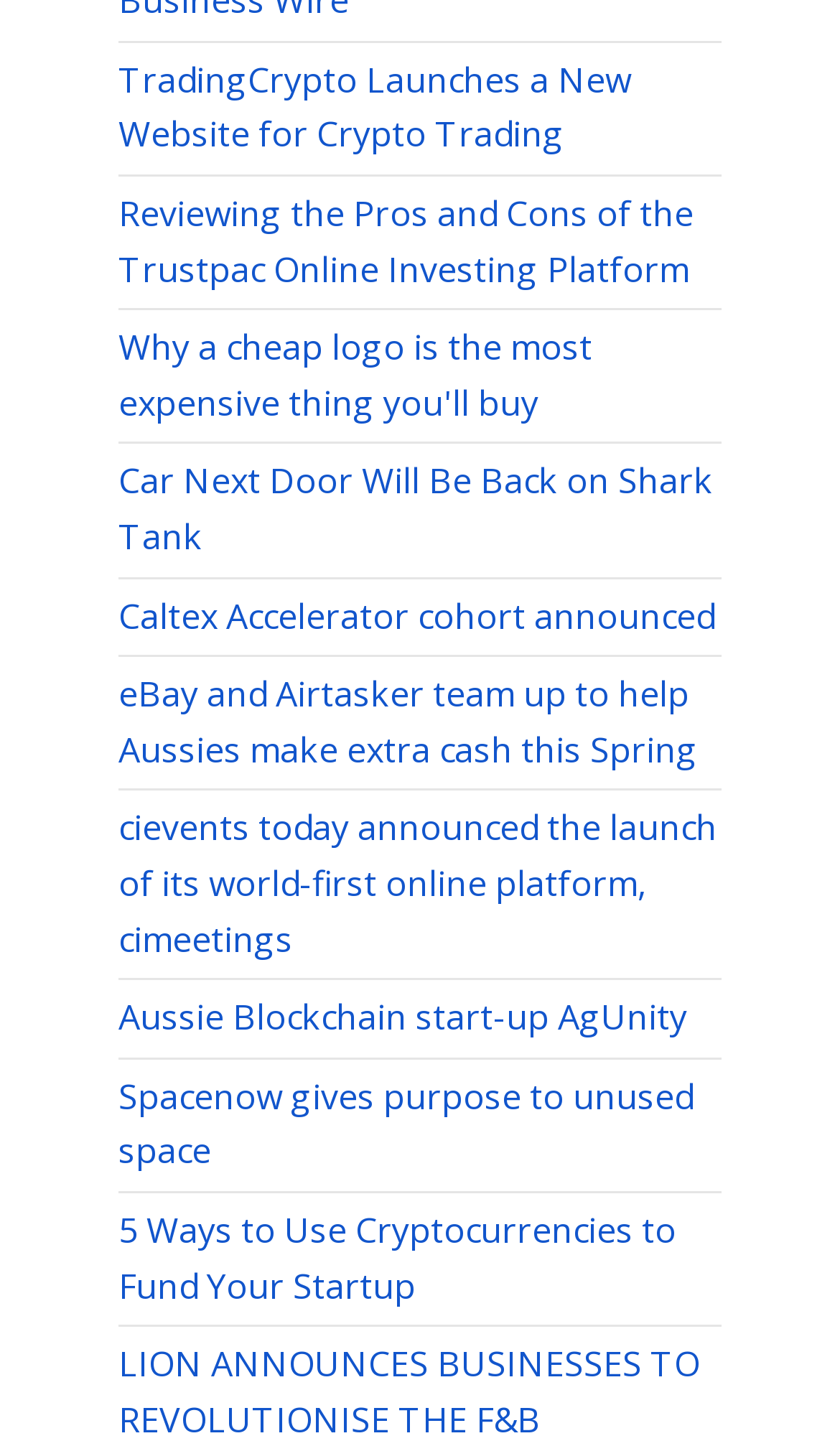Give a succinct answer to this question in a single word or phrase: 
What is the last link about?

Cryptocurrencies